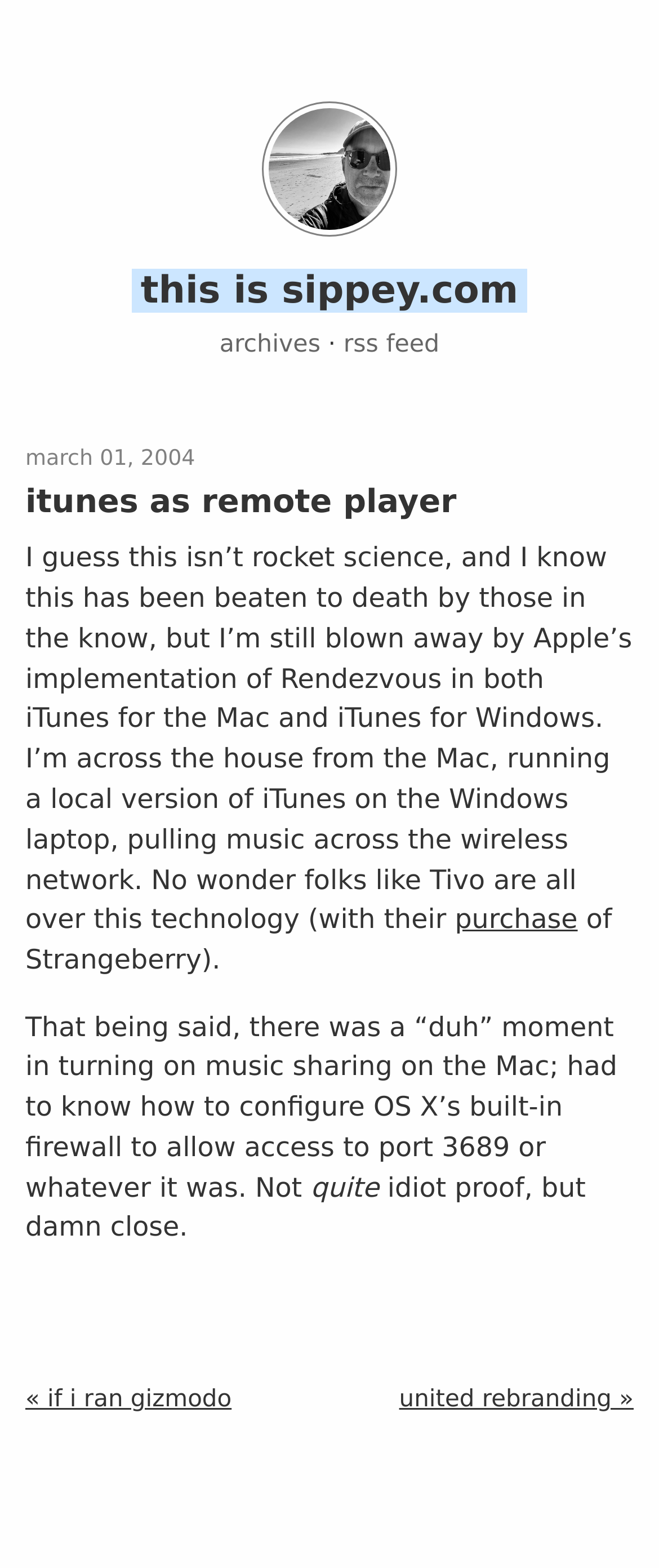Respond with a single word or phrase to the following question:
What is the name of the technology mentioned in the blog post?

Rendezvous